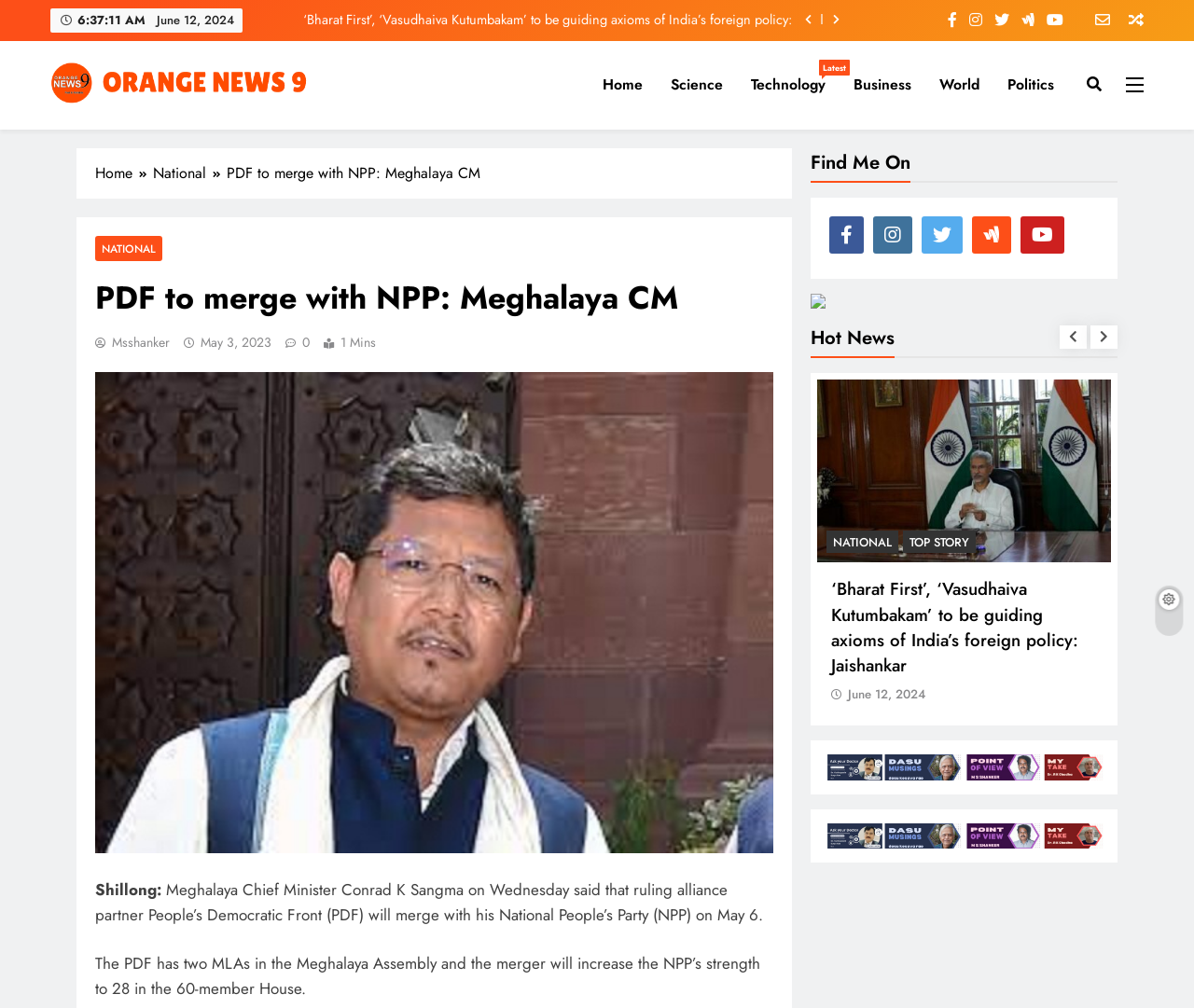What is the current time when the news article was published?
Could you answer the question with a detailed and thorough explanation?

I found the current time by looking at the text '6:37:12 AM' which is located at the top of the webpage.